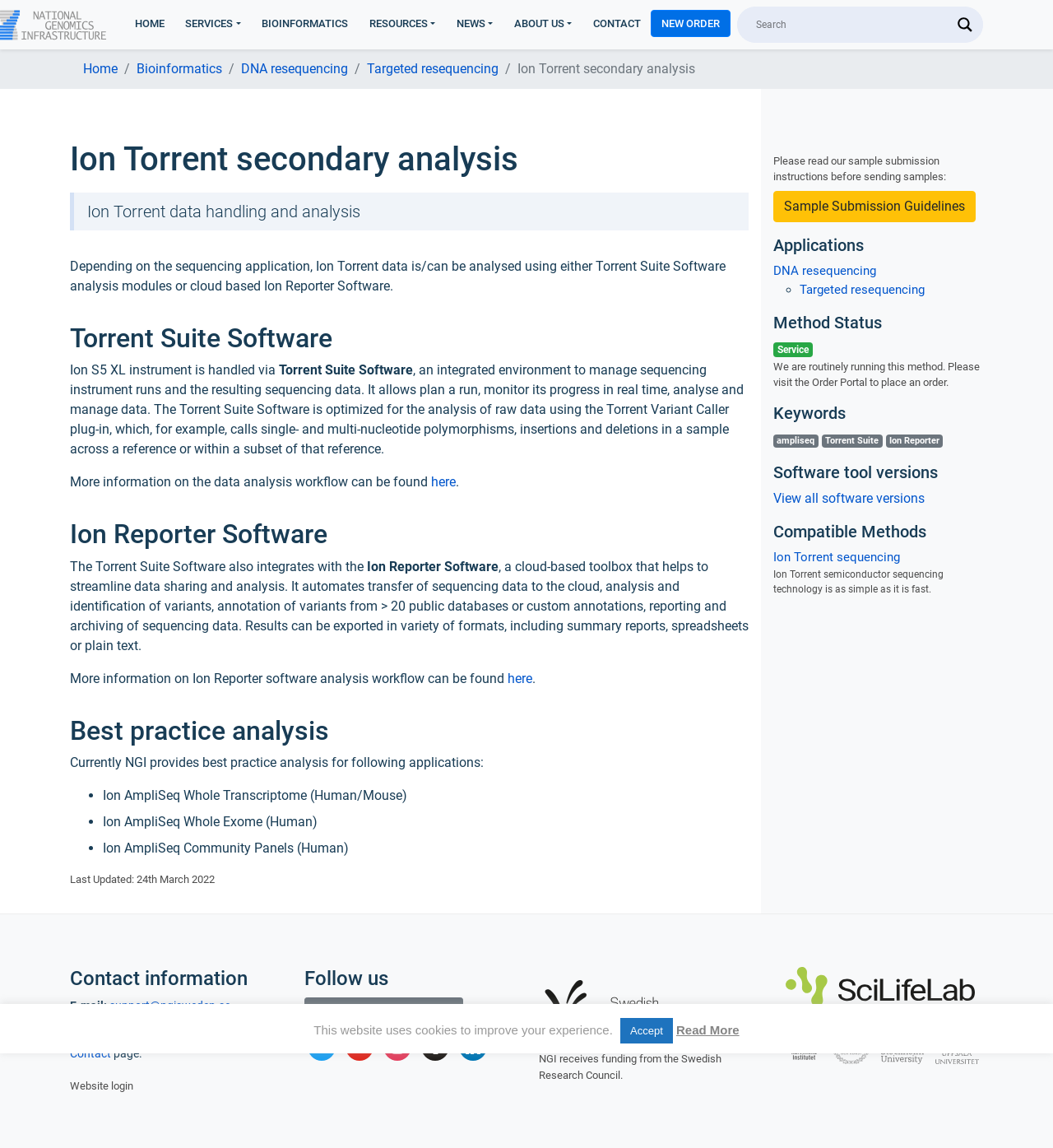Find the bounding box coordinates of the element to click in order to complete the given instruction: "Visit the 'HOME' page."

[0.118, 0.0, 0.166, 0.043]